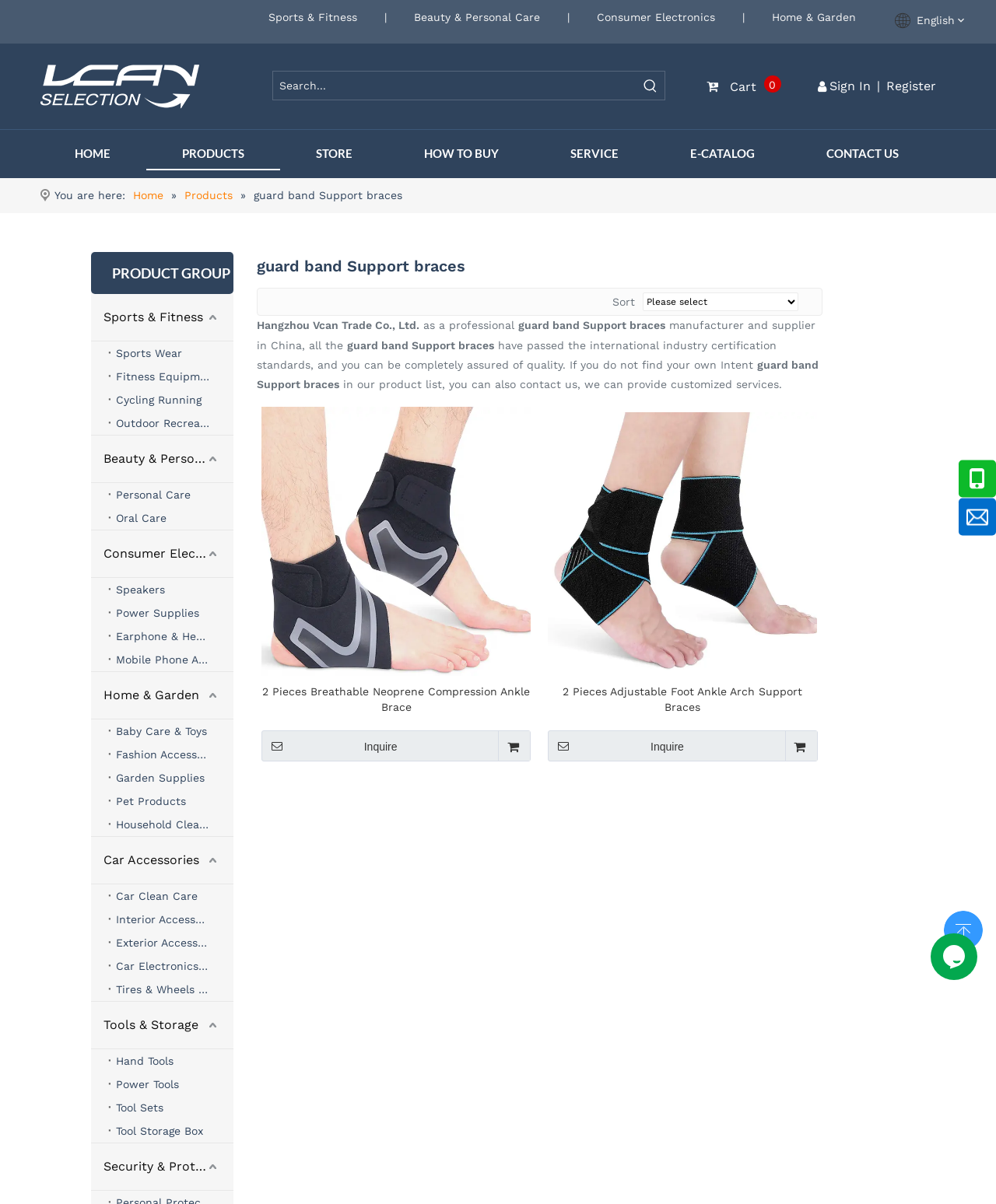Find the bounding box coordinates of the element you need to click on to perform this action: 'View the 'guard band Support braces' product group'. The coordinates should be represented by four float values between 0 and 1, in the format [left, top, right, bottom].

[0.258, 0.21, 0.826, 0.233]